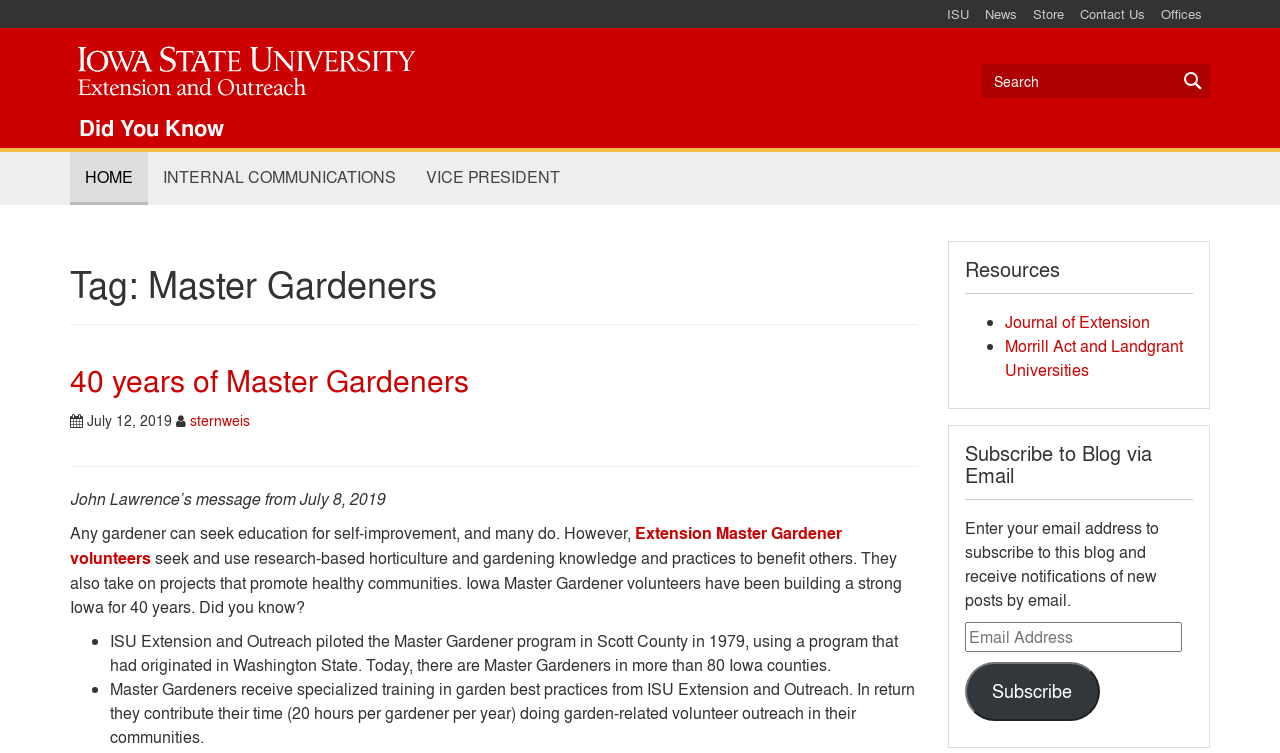Identify the bounding box coordinates for the element that needs to be clicked to fulfill this instruction: "Search for something". Provide the coordinates in the format of four float numbers between 0 and 1: [left, top, right, bottom].

[0.945, 0.037, 0.996, 0.074]